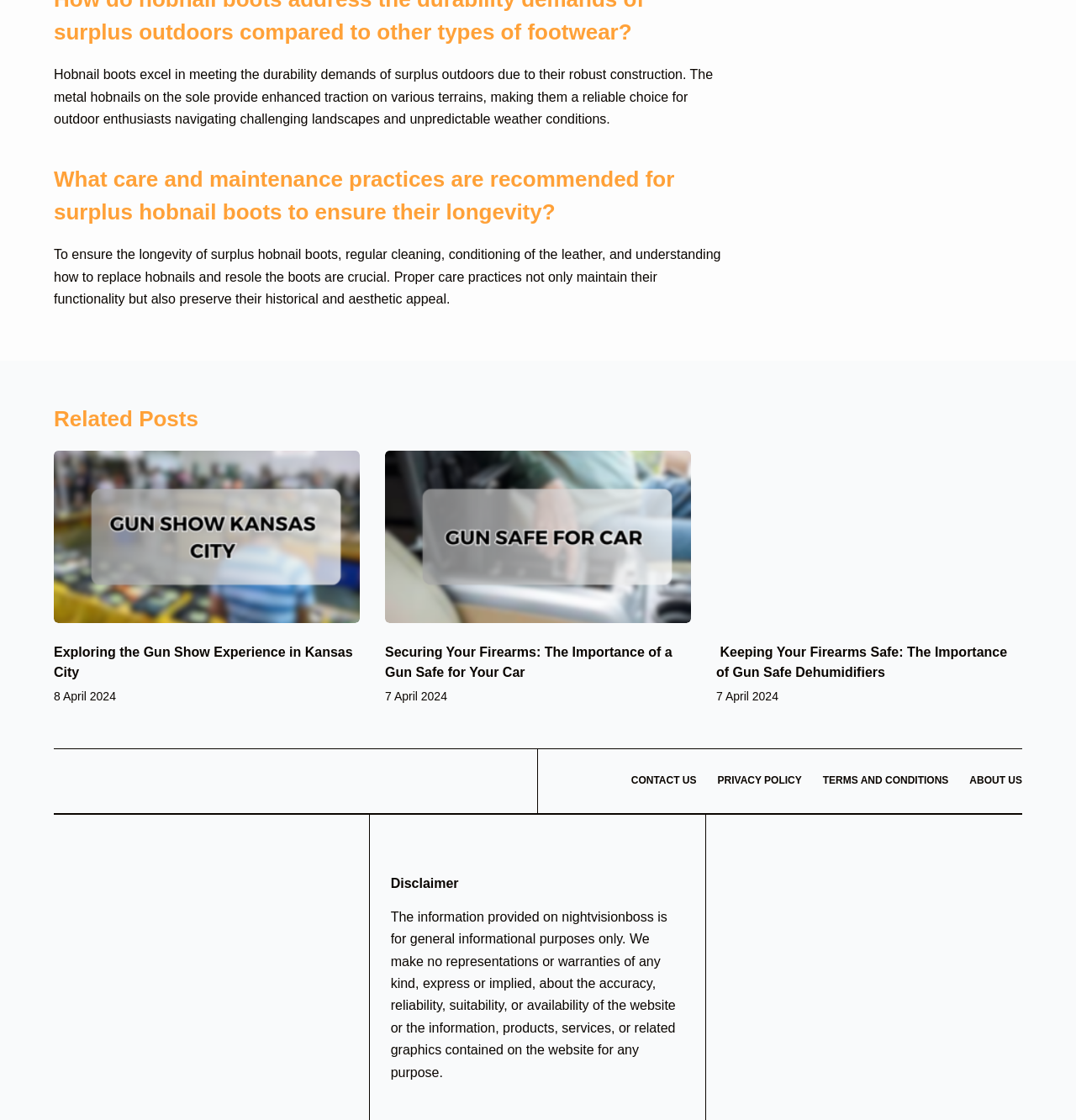Identify the bounding box coordinates of the element to click to follow this instruction: 'Click on the 'CONTACT US' menu item'. Ensure the coordinates are four float values between 0 and 1, provided as [left, top, right, bottom].

[0.577, 0.692, 0.657, 0.703]